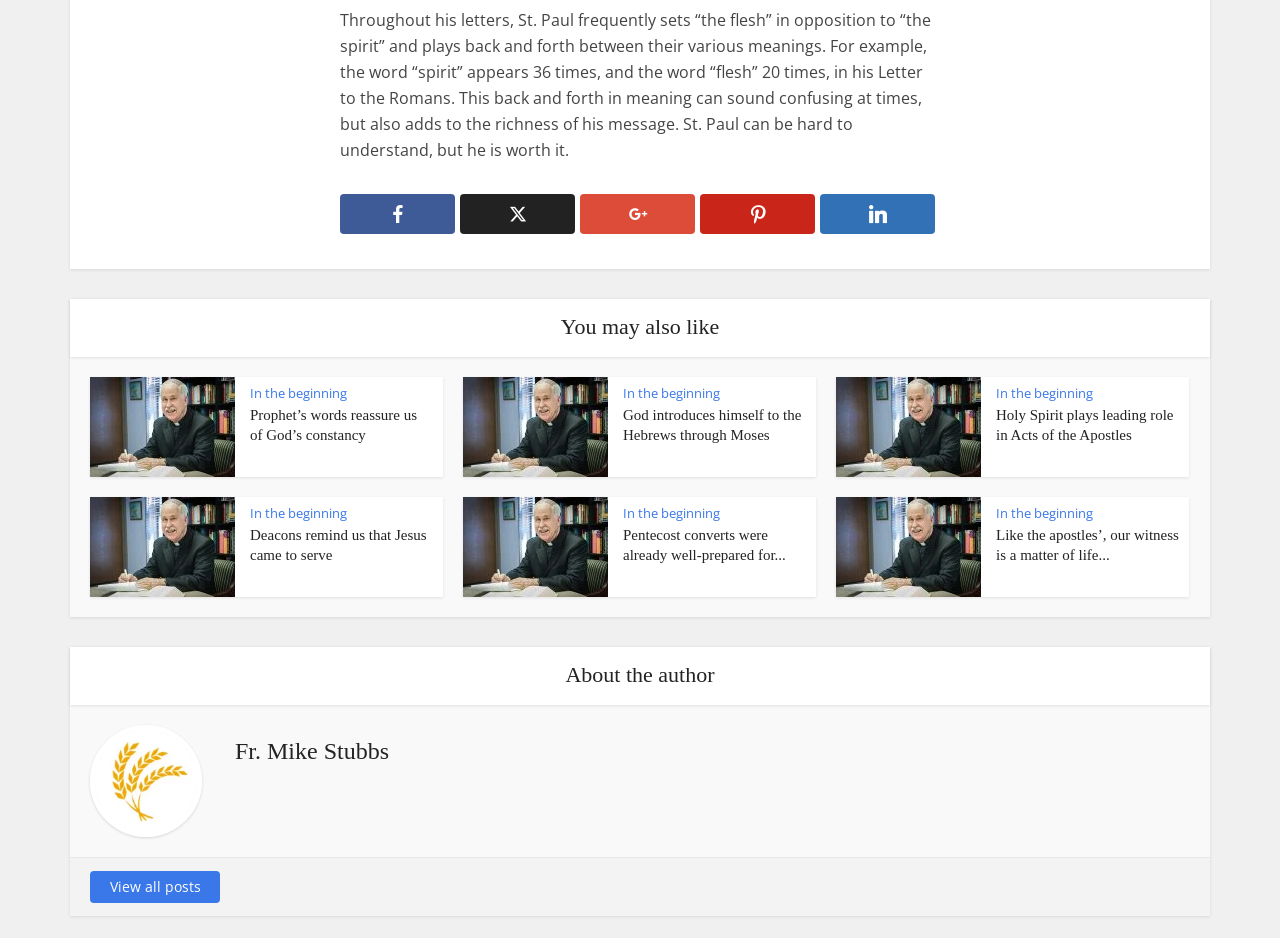What is the main topic of the webpage? Based on the image, give a response in one word or a short phrase.

St. Paul's letters